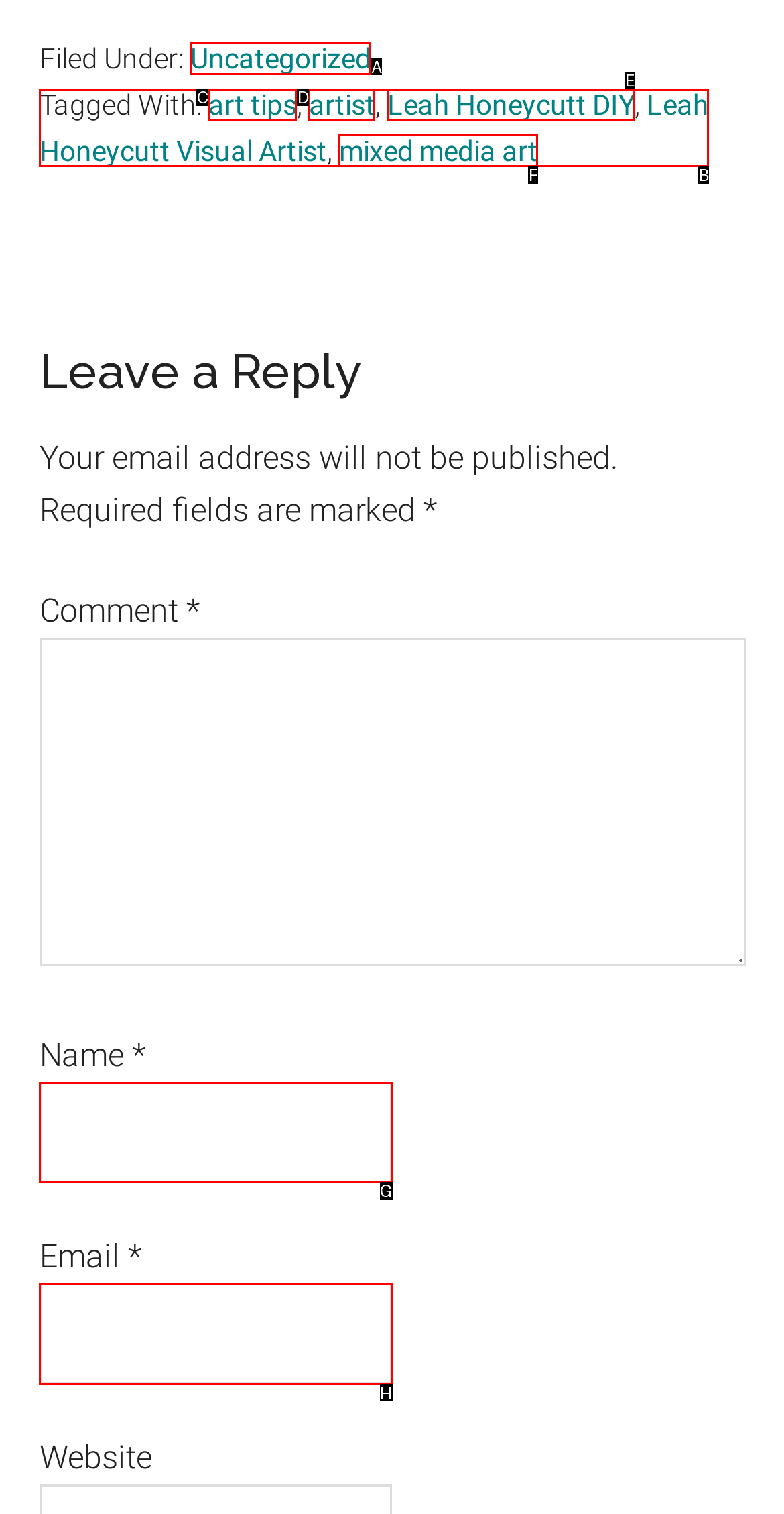Choose the UI element to click on to achieve this task: Type your name. Reply with the letter representing the selected element.

G